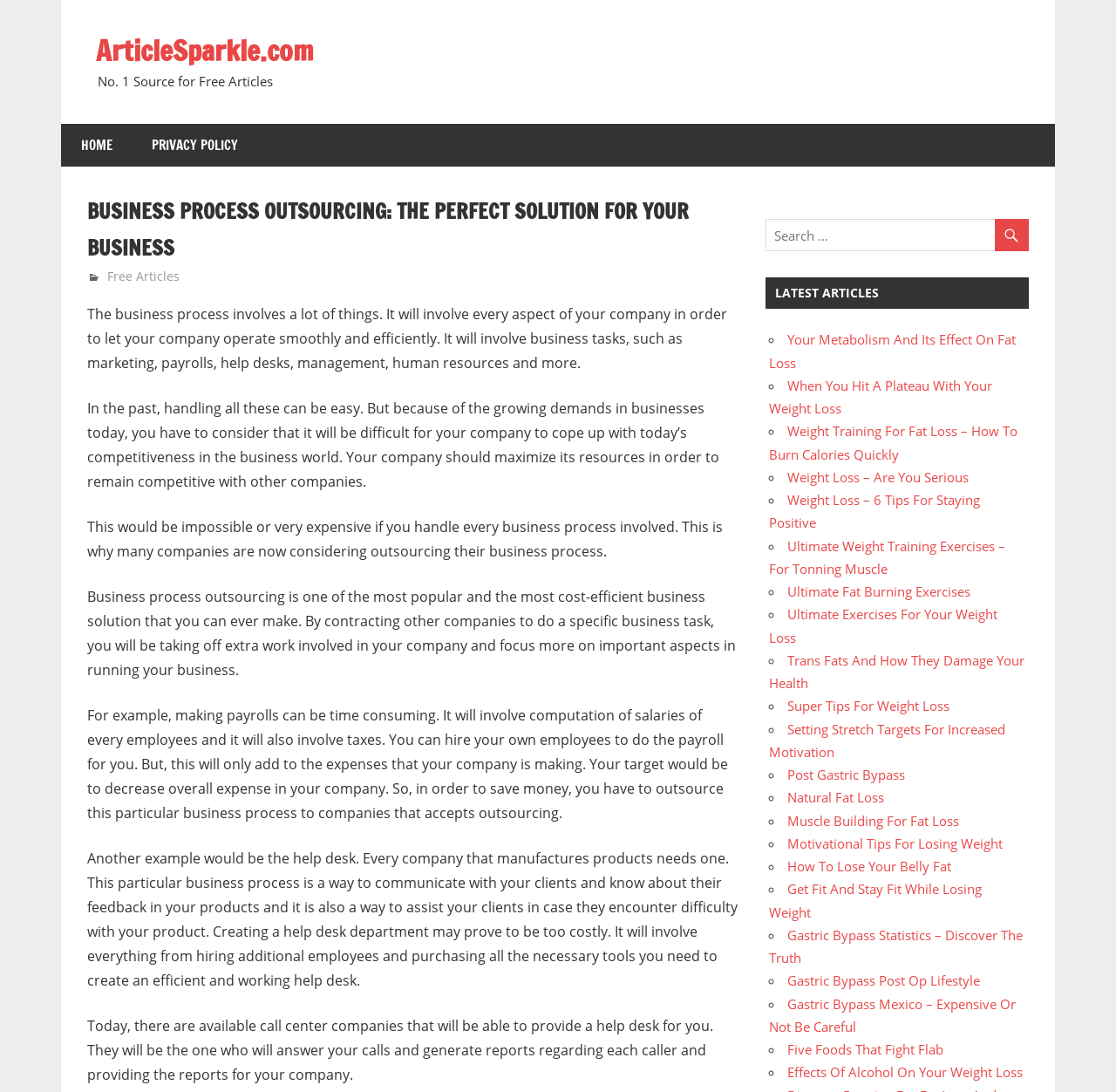Respond to the question below with a single word or phrase: What is the purpose of a help desk?

To communicate with clients and assist with product difficulties